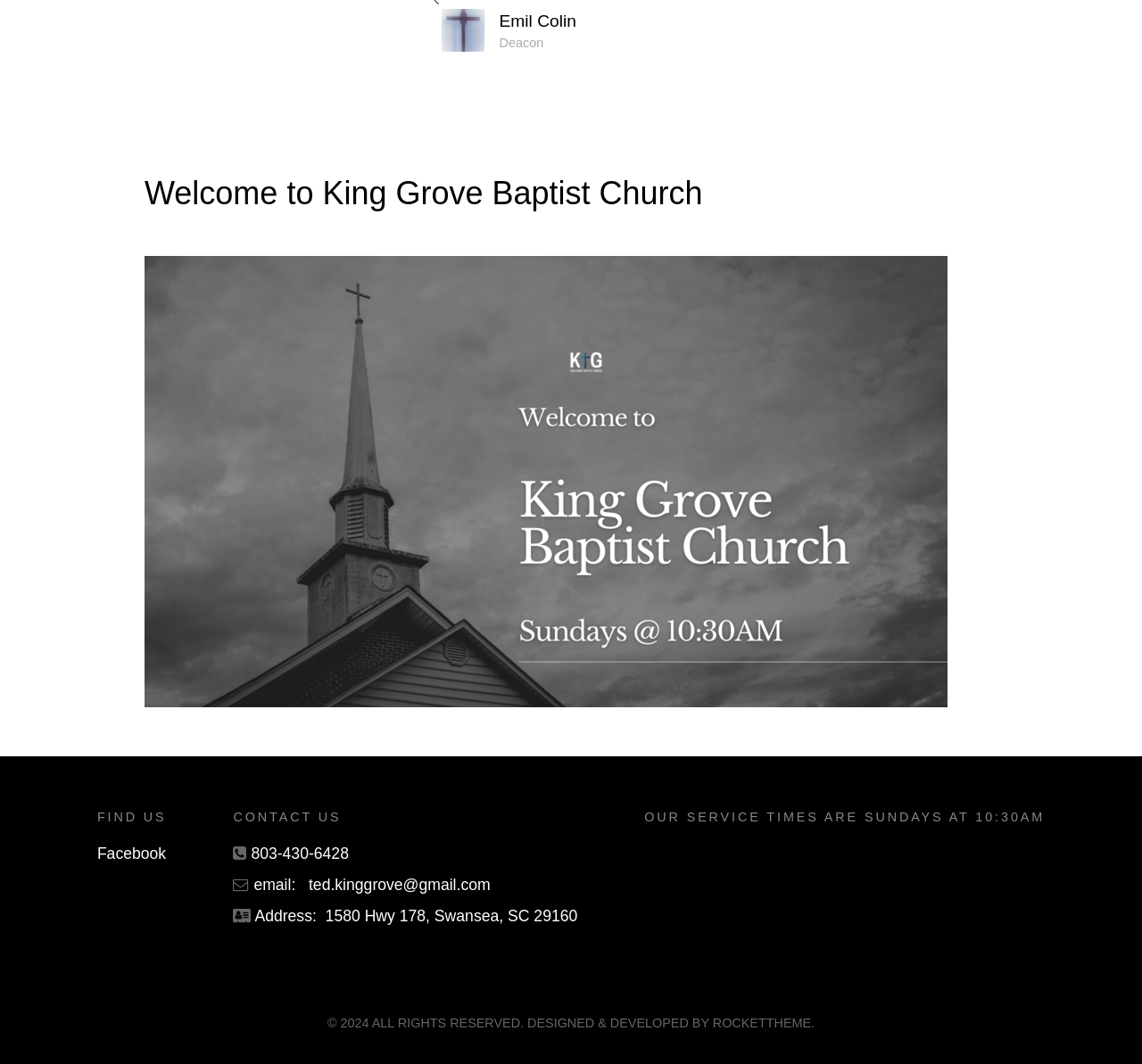Given the description FAQ, predict the bounding box coordinates of the UI element. Ensure the coordinates are in the format (top-left x, top-left y, bottom-right x, bottom-right y) and all values are between 0 and 1.

None